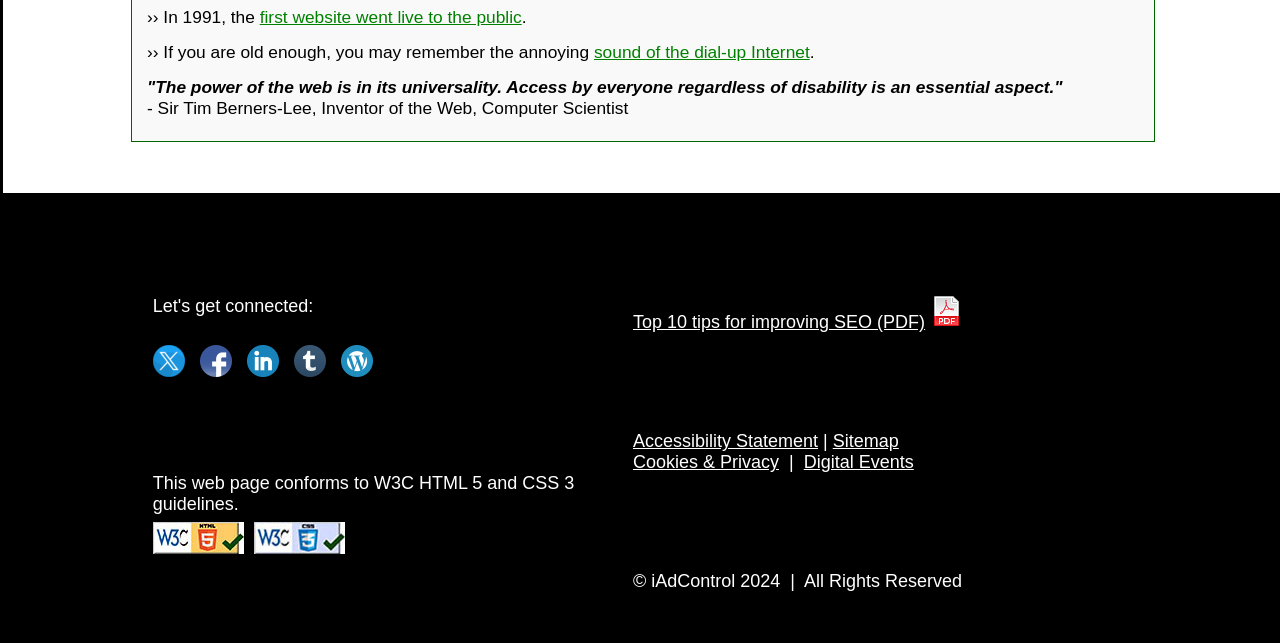Determine the bounding box coordinates for the area that should be clicked to carry out the following instruction: "Read related post 'Russian loss of life, who cares?'".

None